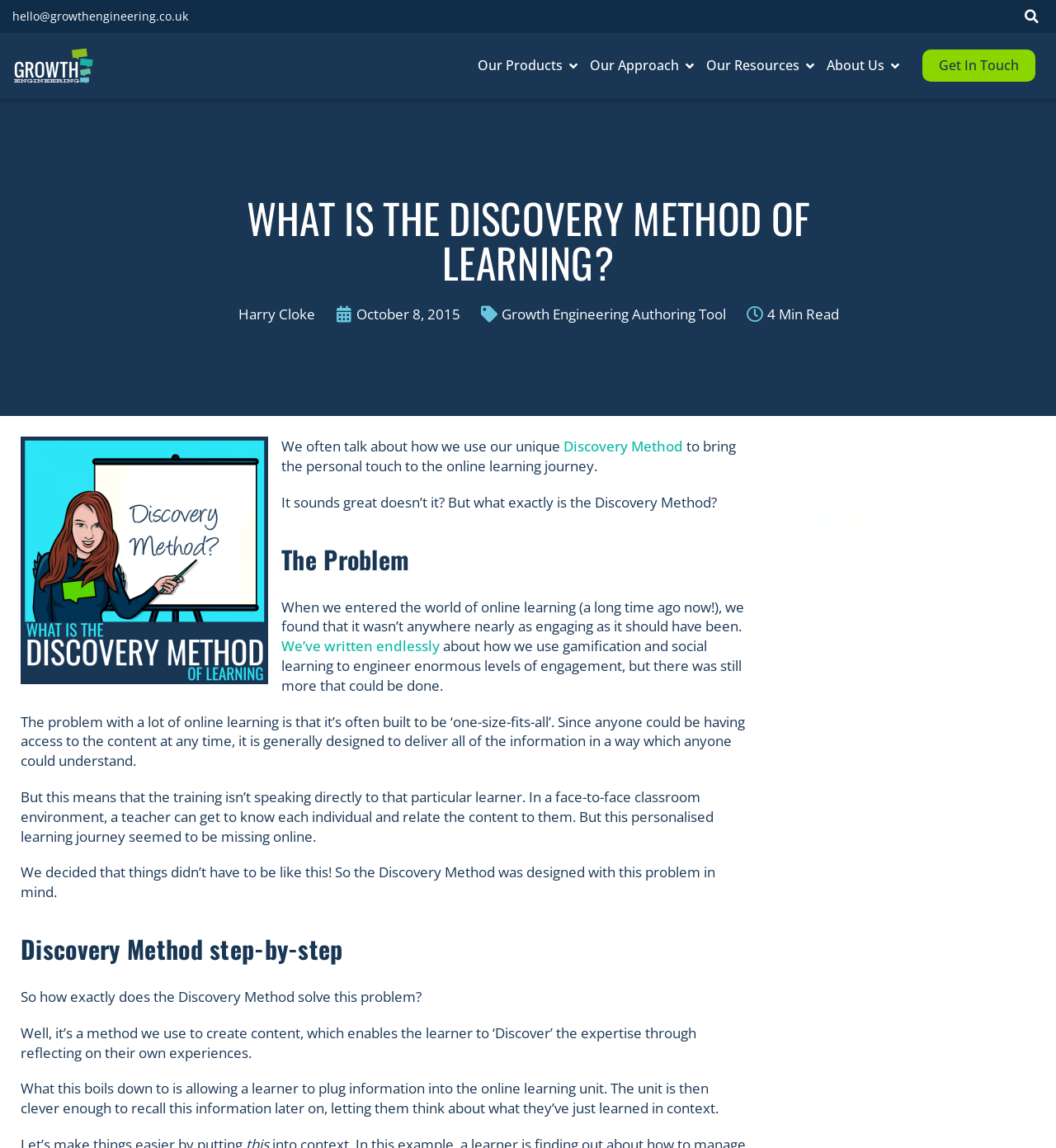What is the topic of the article on this webpage?
Refer to the screenshot and deliver a thorough answer to the question presented.

I found the answer by reading the heading of the webpage, which is 'WHAT IS THE DISCOVERY METHOD OF LEARNING?'. This suggests that the topic of the article on this webpage is the Discovery Method of learning.